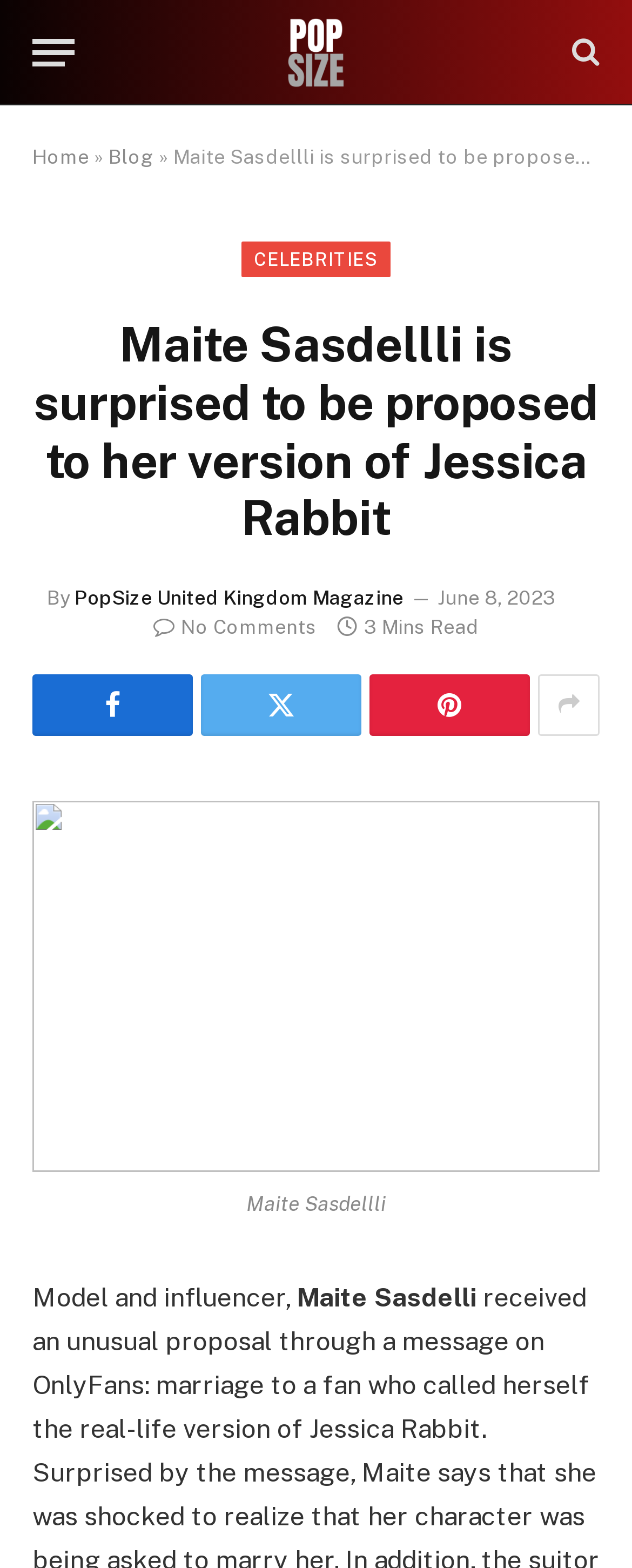Identify the main heading from the webpage and provide its text content.

Maite Sasdellli is surprised to be proposed to her version of Jessica Rabbit